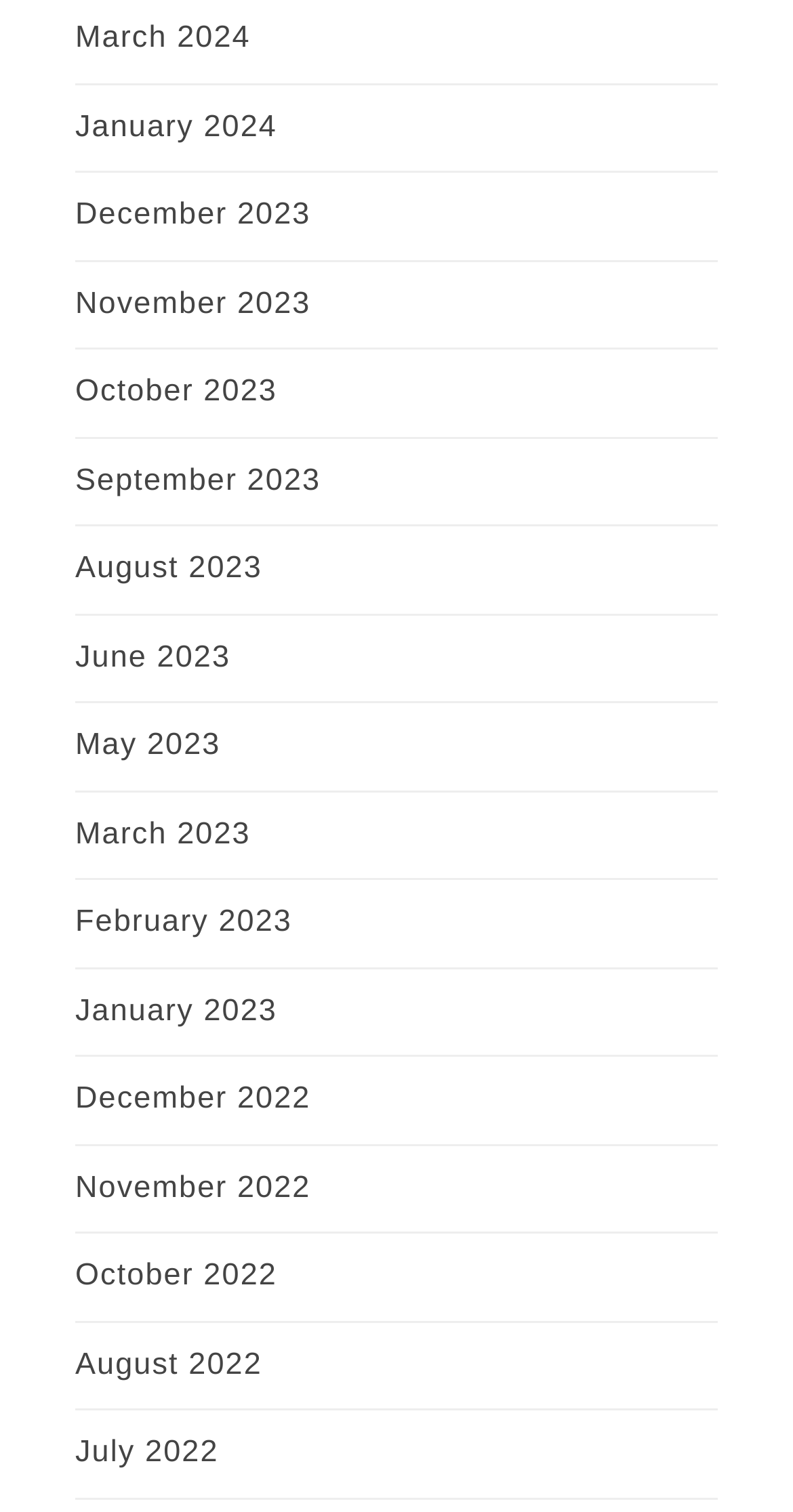Determine the bounding box coordinates of the section to be clicked to follow the instruction: "view March 2024". The coordinates should be given as four float numbers between 0 and 1, formatted as [left, top, right, bottom].

[0.095, 0.013, 0.316, 0.036]